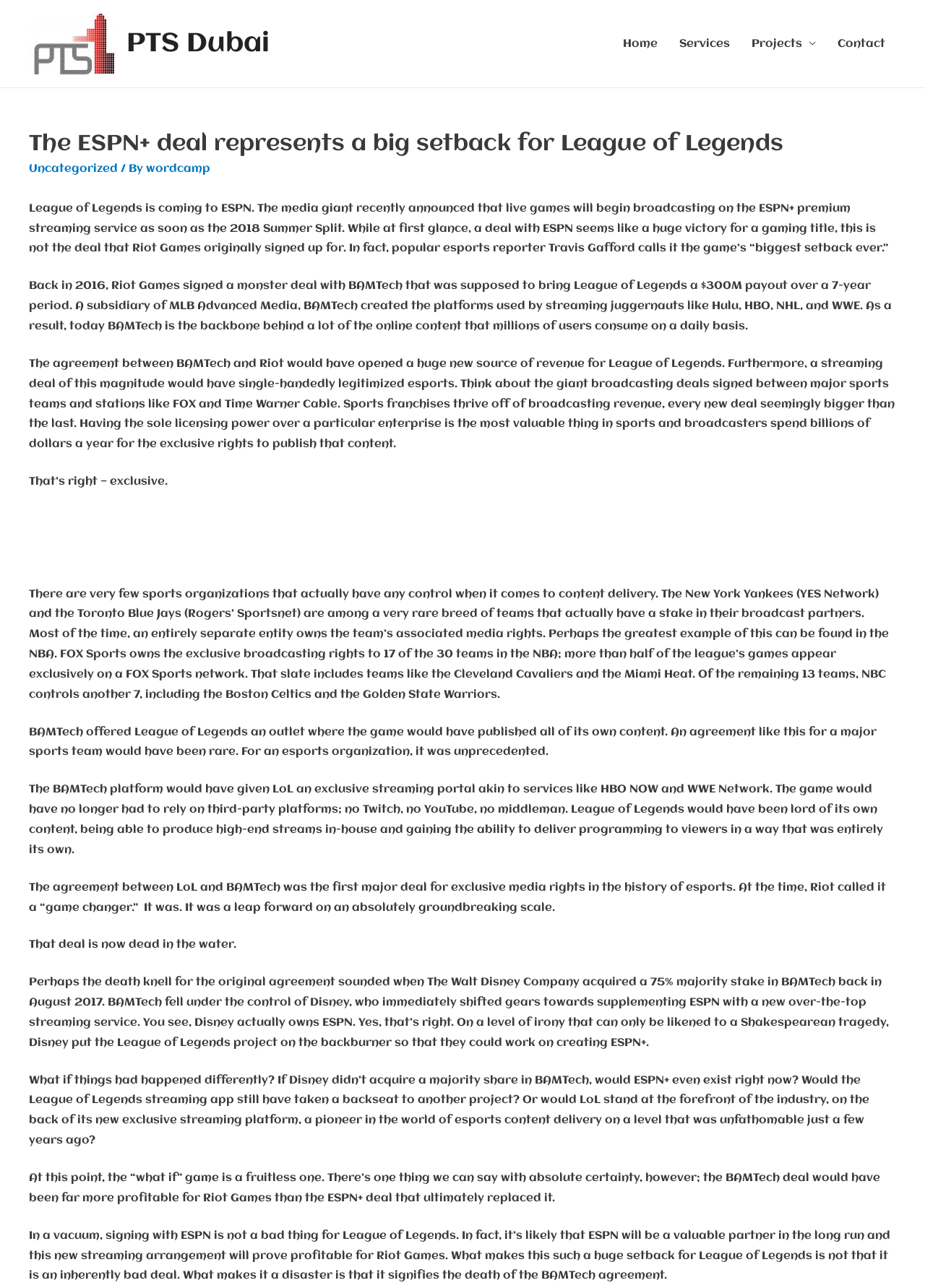Generate the text of the webpage's primary heading.

The ESPN+ deal represents a big setback for League of Legends